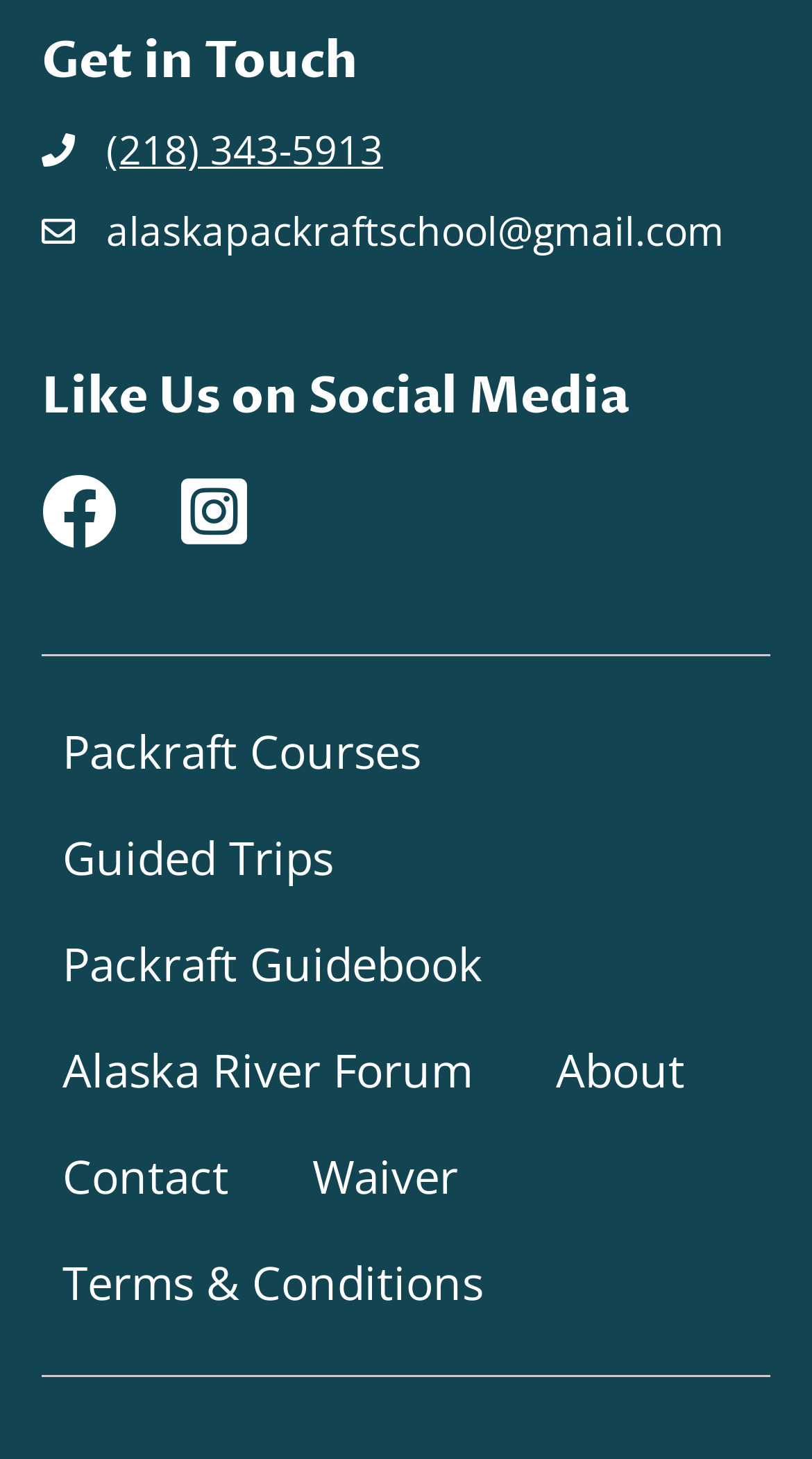Please provide the bounding box coordinates for the element that needs to be clicked to perform the following instruction: "visit the About DLAS page". The coordinates should be given as four float numbers between 0 and 1, i.e., [left, top, right, bottom].

None